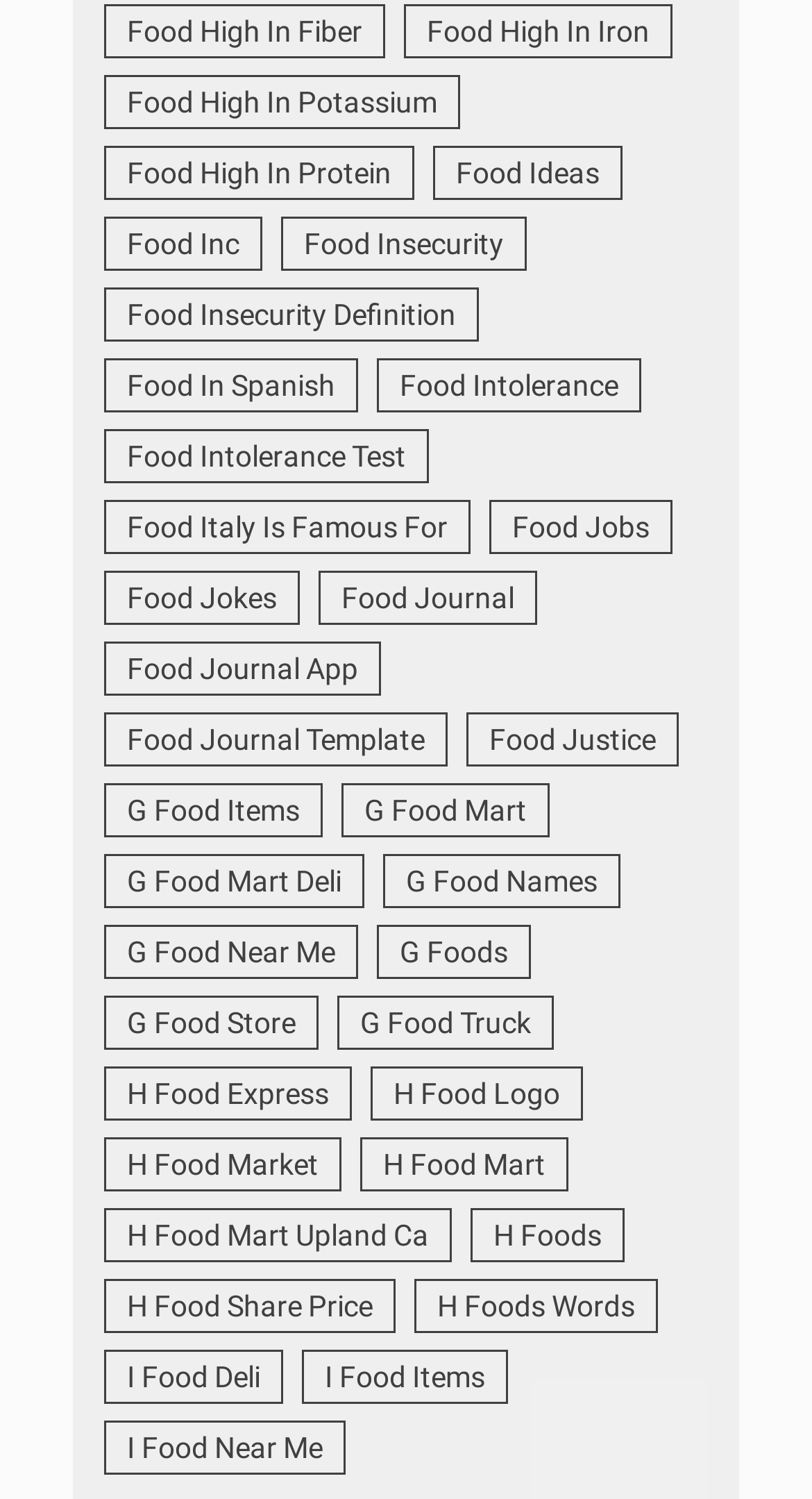Are there any links related to food intolerance? From the image, respond with a single word or brief phrase.

Yes